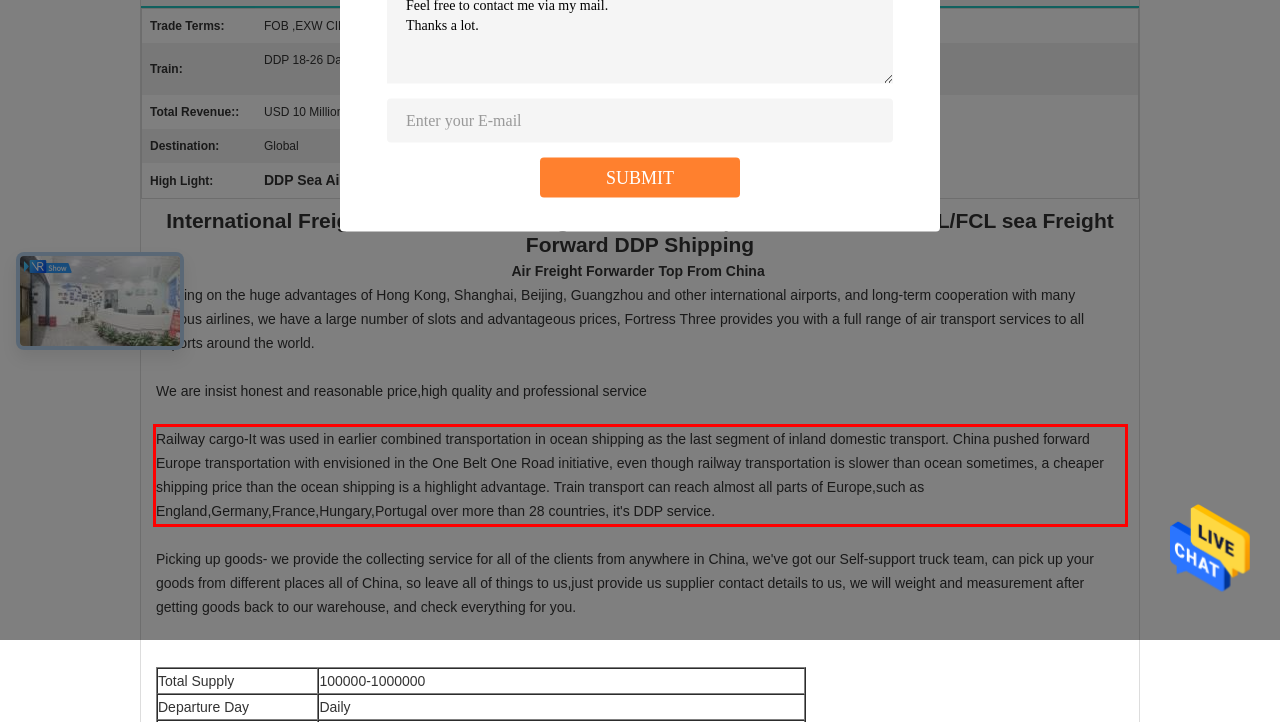Review the screenshot of the webpage and recognize the text inside the red rectangle bounding box. Provide the extracted text content.

Railway cargo-It was used in earlier combined transportation in ocean shipping as the last segment of inland domestic transport. China pushed forward Europe transportation with envisioned in the One Belt One Road initiative, even though railway transportation is slower than ocean sometimes, a cheaper shipping price than the ocean shipping is a highlight advantage. Train transport can reach almost all parts of Europe,such as England,Germany,France,Hungary,Portugal over more than 28 countries, it's DDP service.